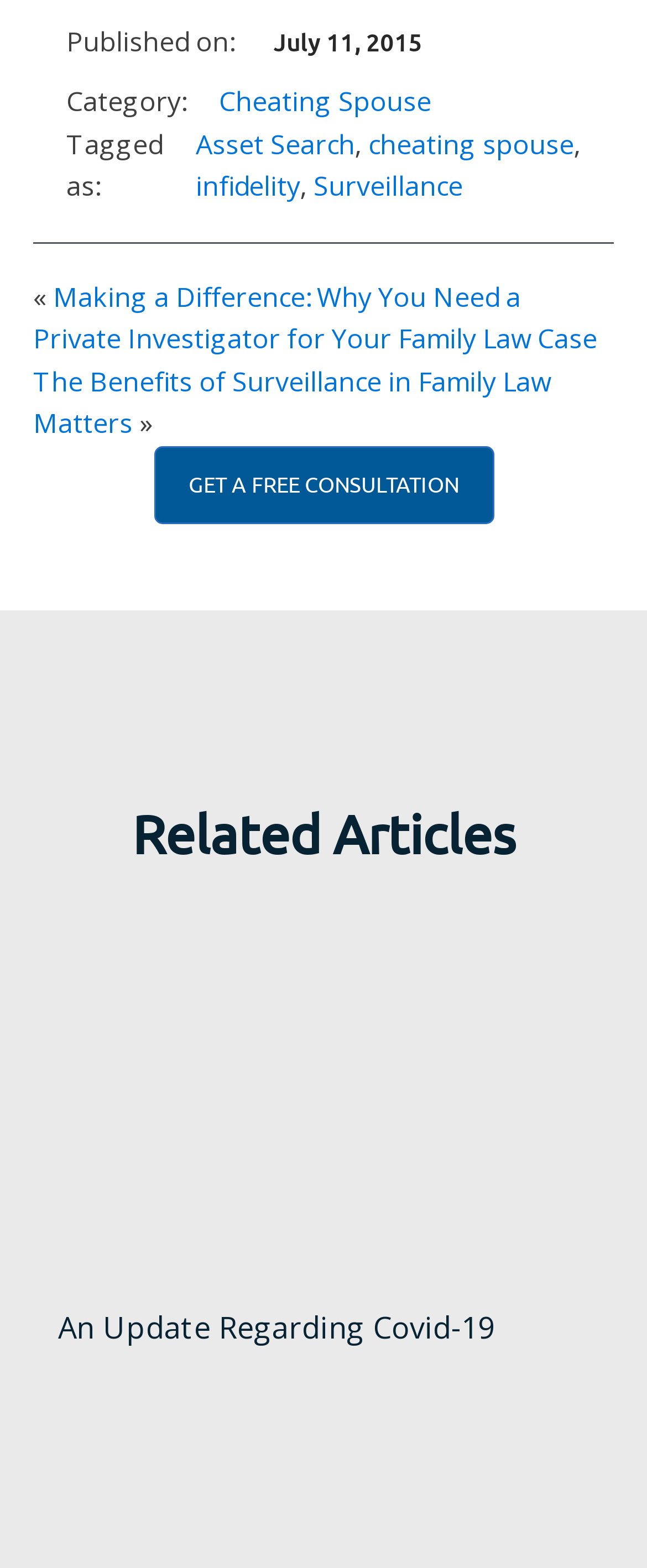Please find the bounding box coordinates of the element's region to be clicked to carry out this instruction: "Check 'An Update Regarding Covid-19'".

[0.09, 0.831, 0.91, 0.862]